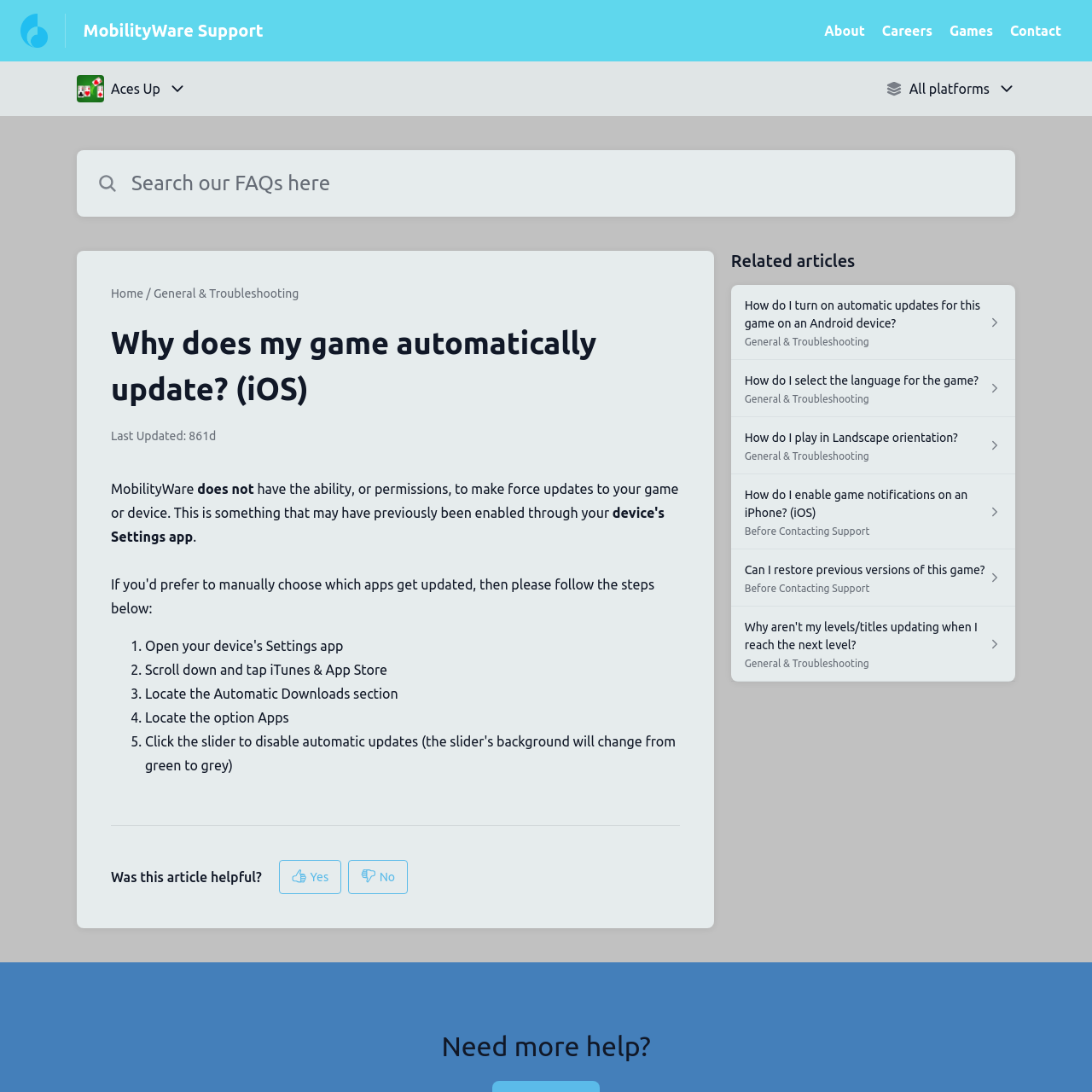Describe the webpage in detail, including text, images, and layout.

This webpage is a help center article from Aces Up, a game developed by MobilityWare. The article's title is "Why does my game automatically update? (iOS)" and it provides information on how to manage automatic updates on iOS devices.

At the top of the page, there are several links to other sections of the help center, including "MobilityWare Support", "About", "Careers", "Games", and "Contact". Below these links, there is a search bar where users can search for specific topics.

The main content of the article is divided into sections. The first section explains that MobilityWare does not have the ability to force updates to games or devices, and that users may have previously enabled automatic updates through their device settings. This section is followed by a step-by-step guide on how to manage automatic updates on iOS devices, with numbered list items and brief descriptions.

Below the guide, there is a section titled "Was this article helpful?" with two buttons, "Yes" and "No", allowing users to provide feedback on the article's usefulness.

The page also features a "Related articles" section, which lists several other help center articles related to game settings and troubleshooting. Each article is represented by a link with a brief description and an accompanying image.

At the bottom of the page, there is a message that reads "Need more help?" suggesting that users can contact the support team for further assistance.